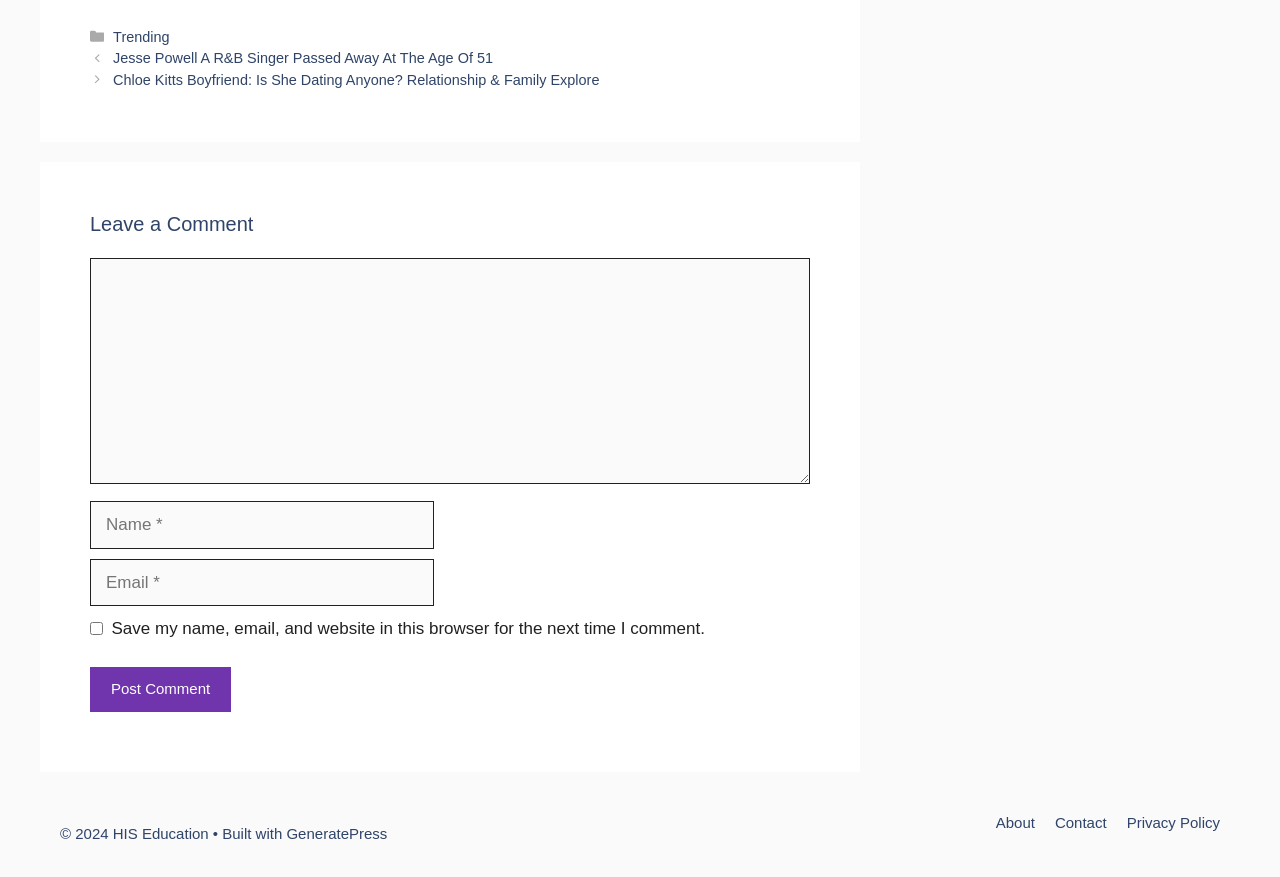Identify the bounding box coordinates for the UI element described as follows: "parent_node: Comment name="email" placeholder="Email *"". Ensure the coordinates are four float numbers between 0 and 1, formatted as [left, top, right, bottom].

[0.07, 0.637, 0.339, 0.691]